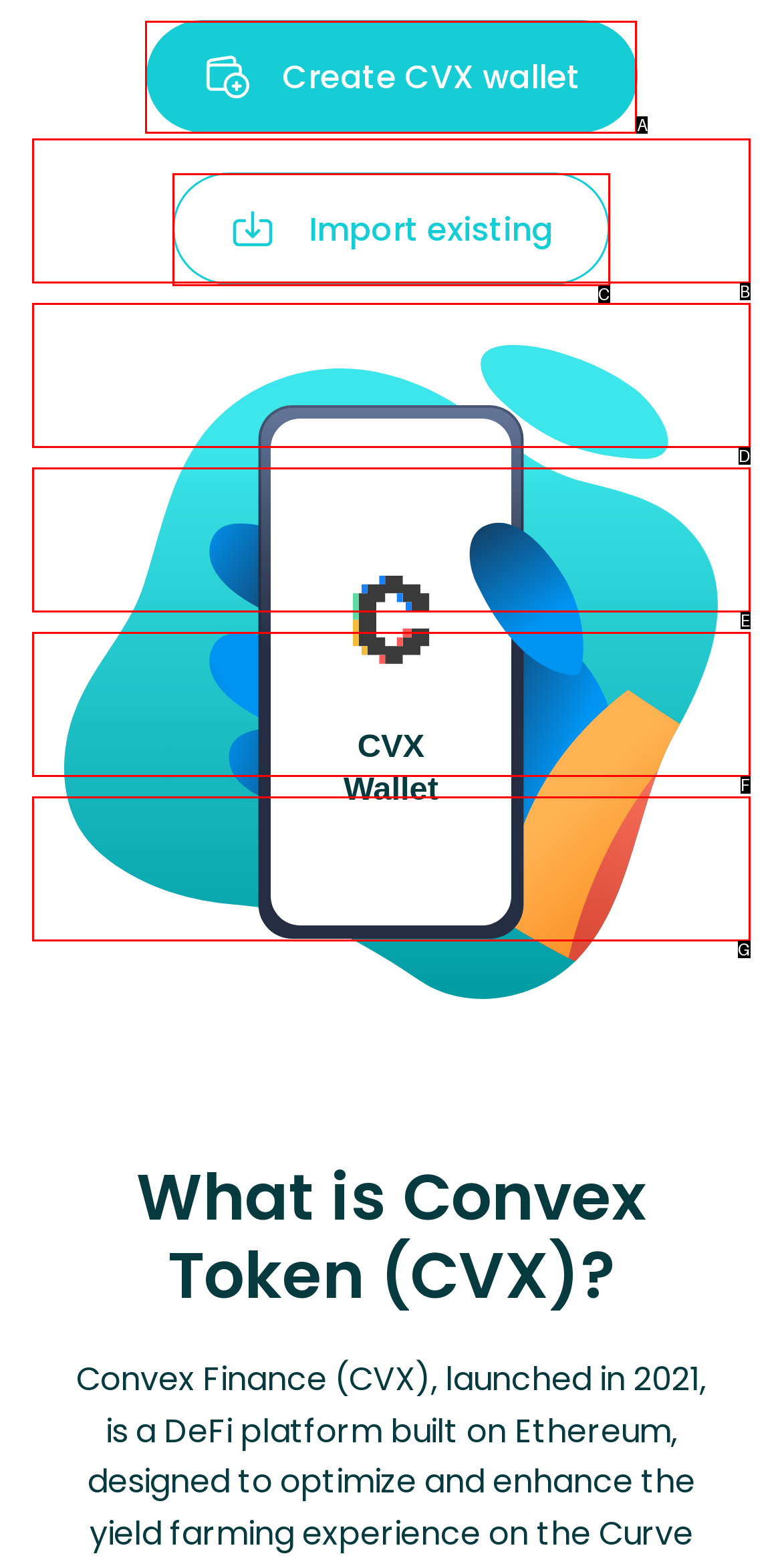Determine the option that best fits the description: Uniswap Wallet - UNI ERC20
Reply with the letter of the correct option directly.

F